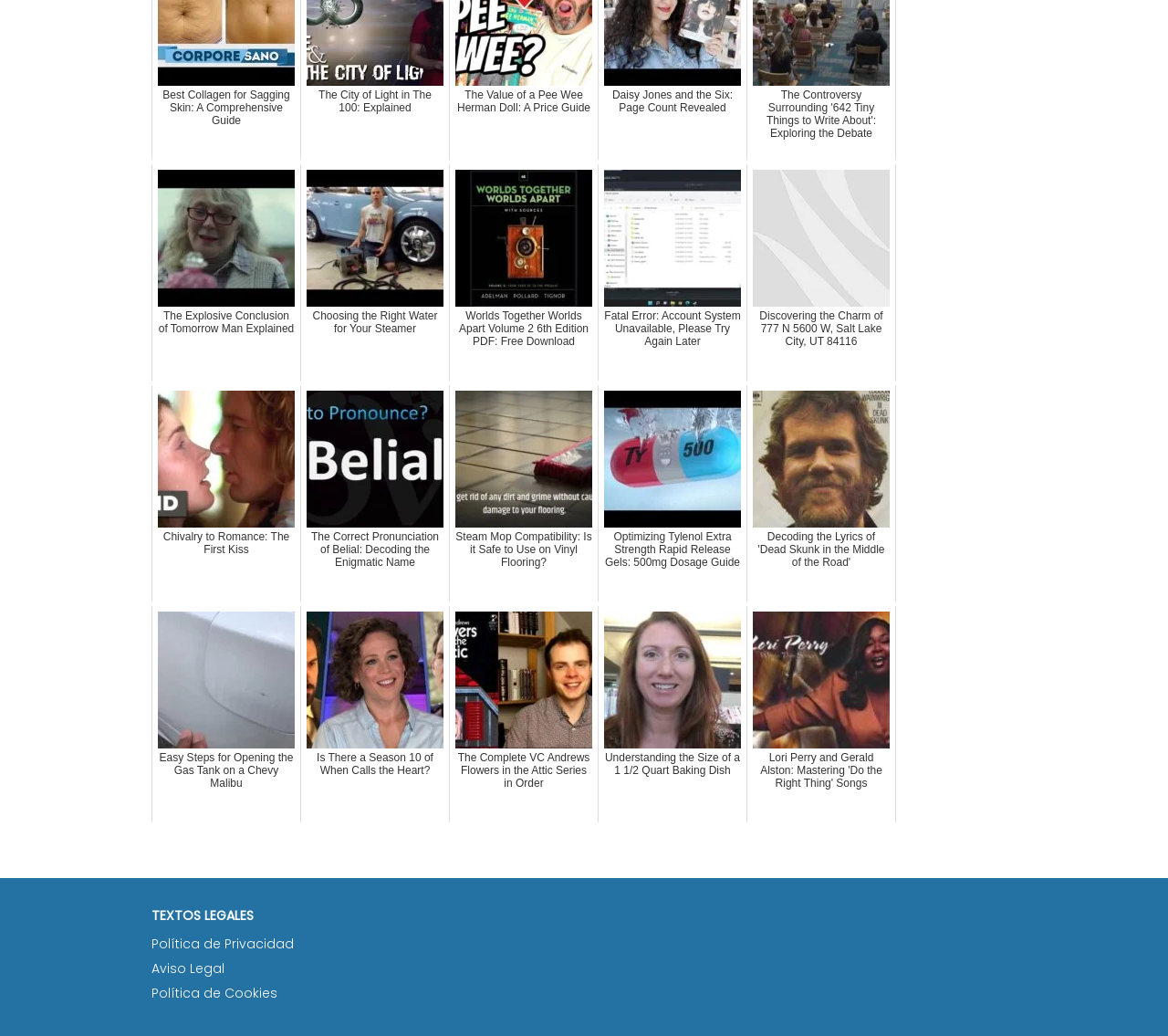What is the purpose of the section at the bottom?
Please provide a detailed answer to the question.

The section at the bottom of the webpage contains links to 'Política de Privacidad', 'Aviso Legal', and 'Política de Cookies', which suggests that this section is for providing legal information to users.